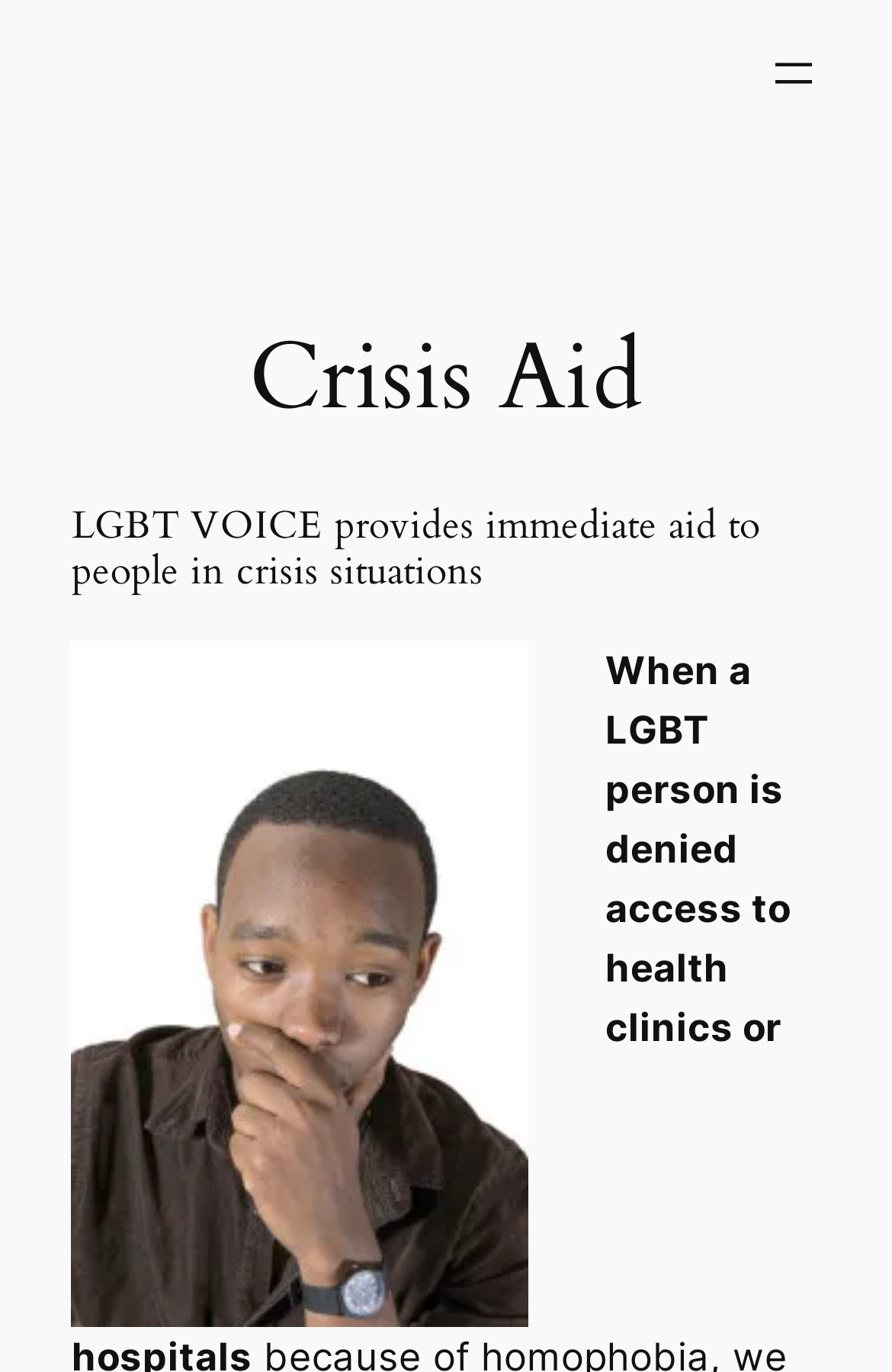From the element description aria-label="Open menu", predict the bounding box coordinates of the UI element. The coordinates must be specified in the format (top-left x, top-left y, bottom-right x, bottom-right y) and should be within the 0 to 1 range.

[0.858, 0.033, 0.92, 0.073]